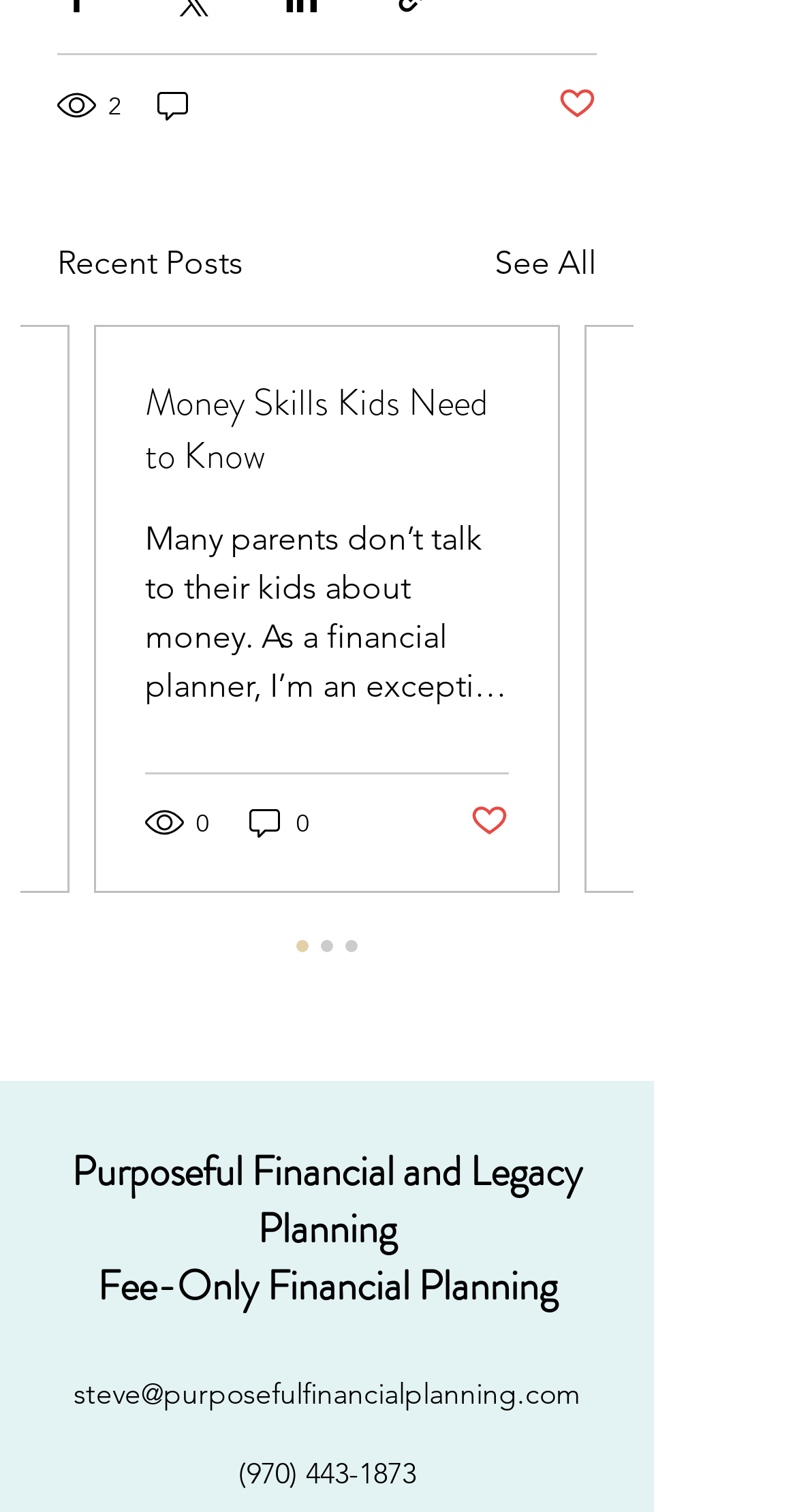Locate the bounding box coordinates for the element described below: "Post not marked as liked". The coordinates must be four float values between 0 and 1, formatted as [left, top, right, bottom].

[0.59, 0.53, 0.638, 0.558]